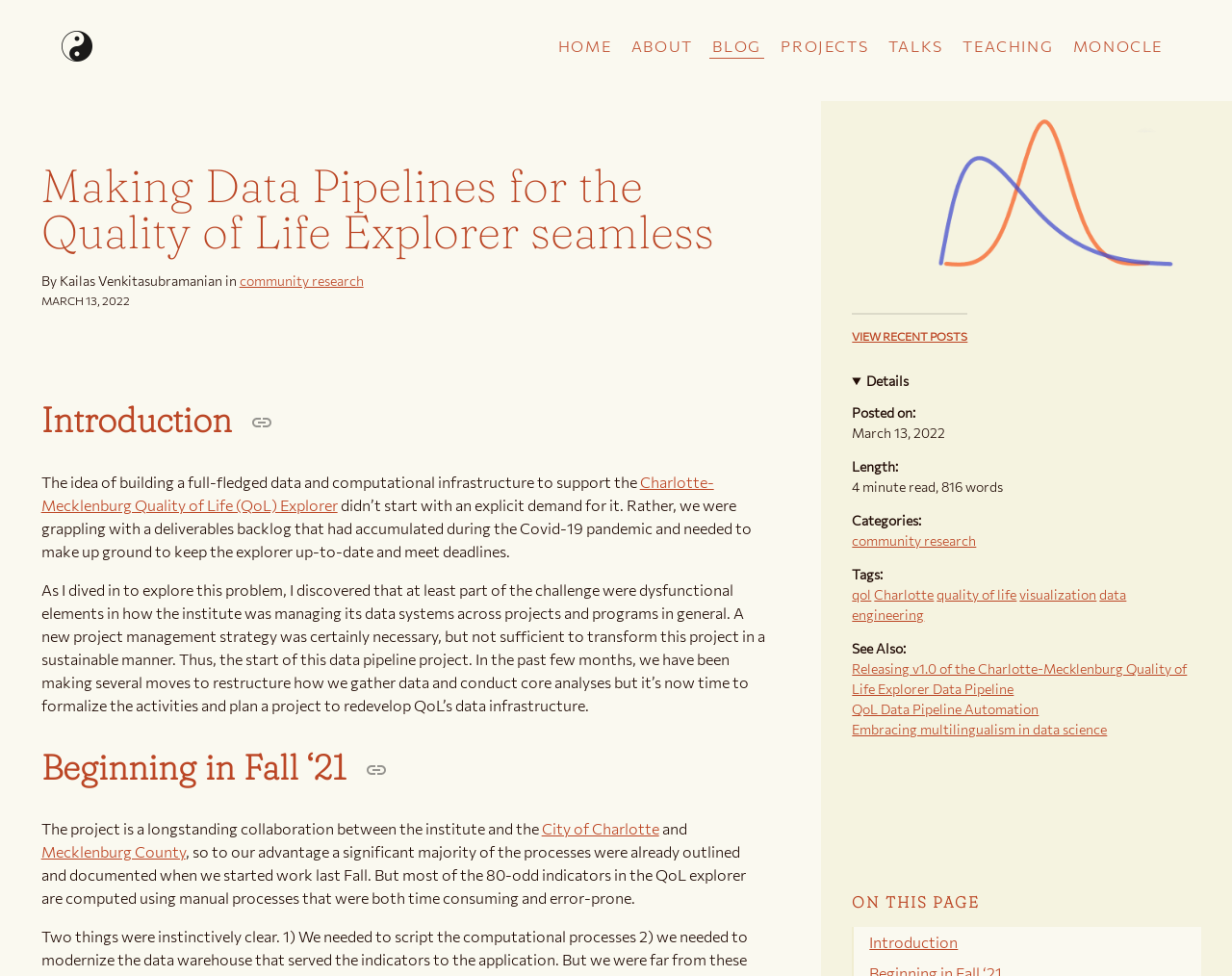Identify the bounding box coordinates for the UI element mentioned here: "Embracing multilingualism in data science". Provide the coordinates as four float values between 0 and 1, i.e., [left, top, right, bottom].

[0.692, 0.739, 0.899, 0.756]